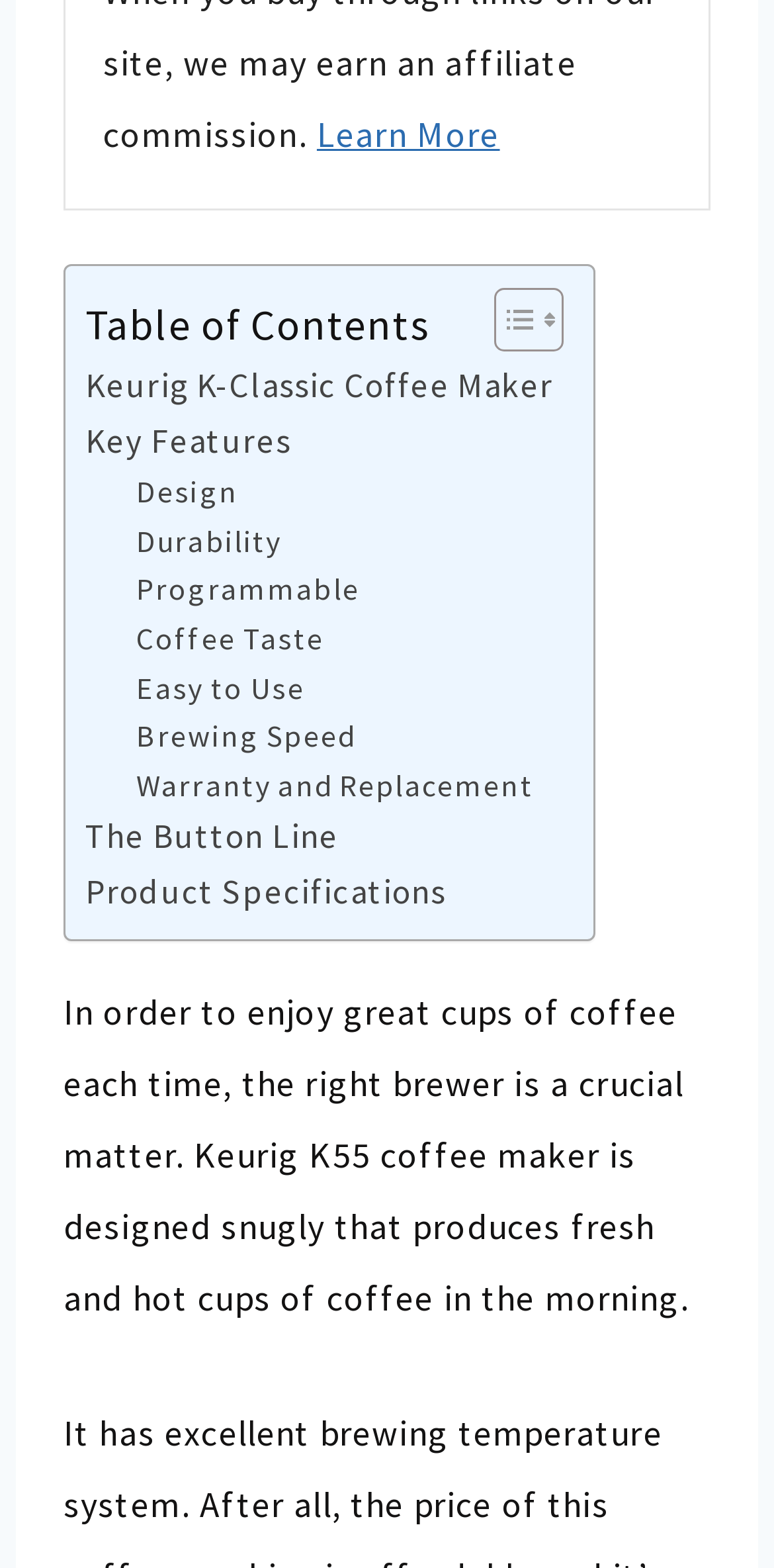Can you pinpoint the bounding box coordinates for the clickable element required for this instruction: "Check Product Specifications"? The coordinates should be four float numbers between 0 and 1, i.e., [left, top, right, bottom].

[0.11, 0.552, 0.577, 0.586]